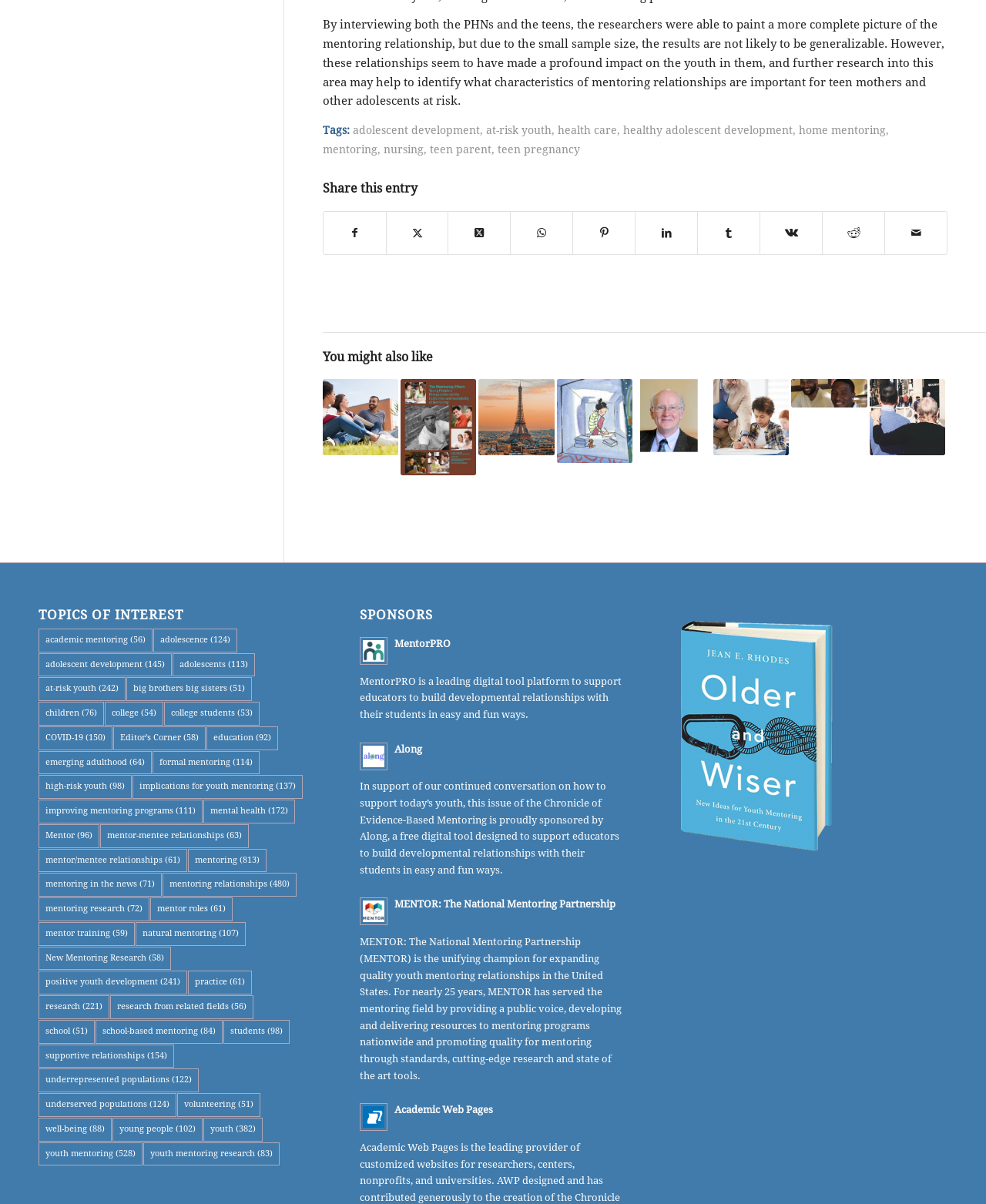Locate the bounding box coordinates of the element's region that should be clicked to carry out the following instruction: "Read about promoting a sense of purpose and meaning through natural mentoring". The coordinates need to be four float numbers between 0 and 1, i.e., [left, top, right, bottom].

[0.327, 0.315, 0.404, 0.378]